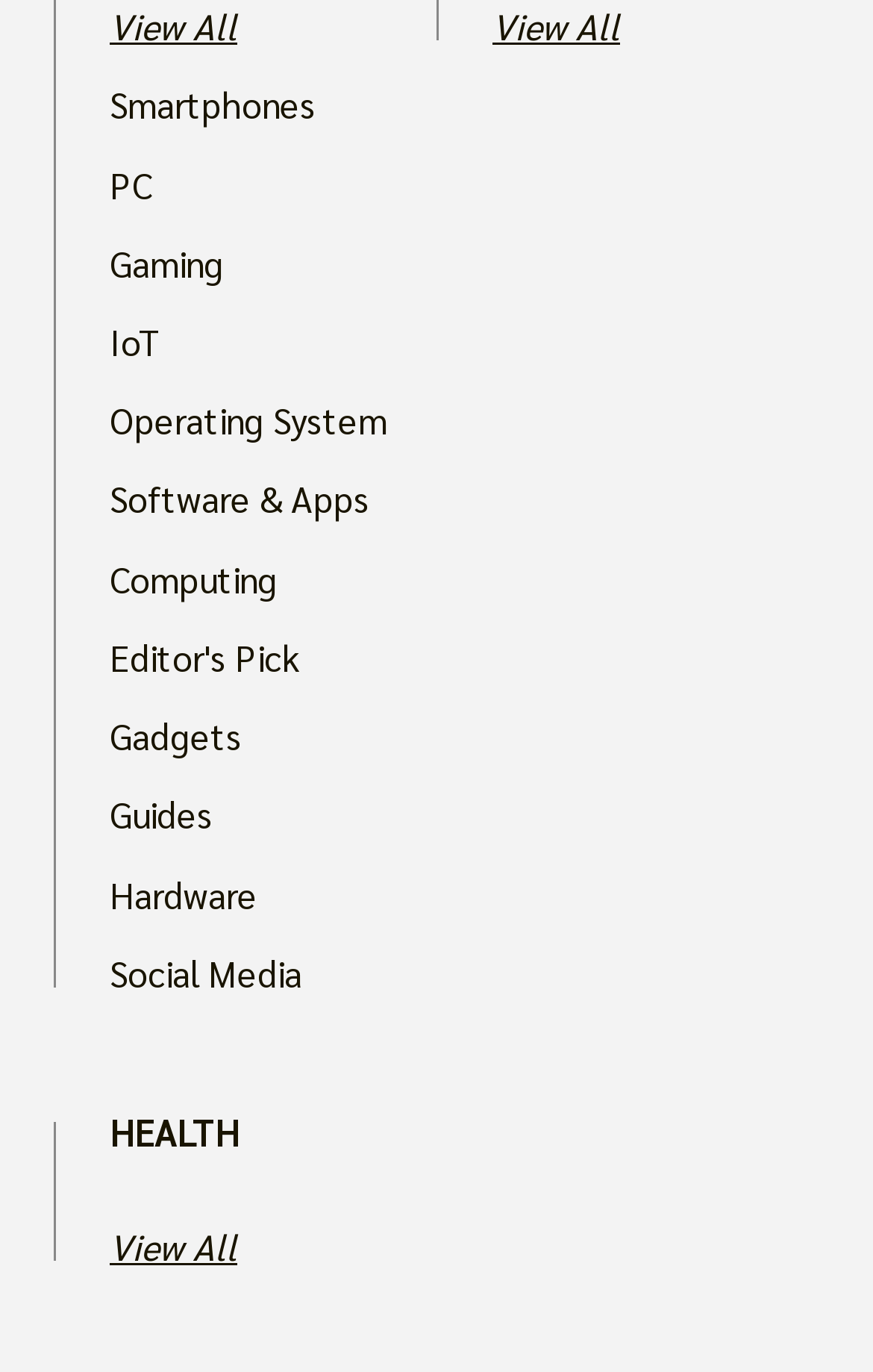Please specify the bounding box coordinates of the area that should be clicked to accomplish the following instruction: "View all smartphones". The coordinates should consist of four float numbers between 0 and 1, i.e., [left, top, right, bottom].

[0.126, 0.069, 0.5, 0.087]